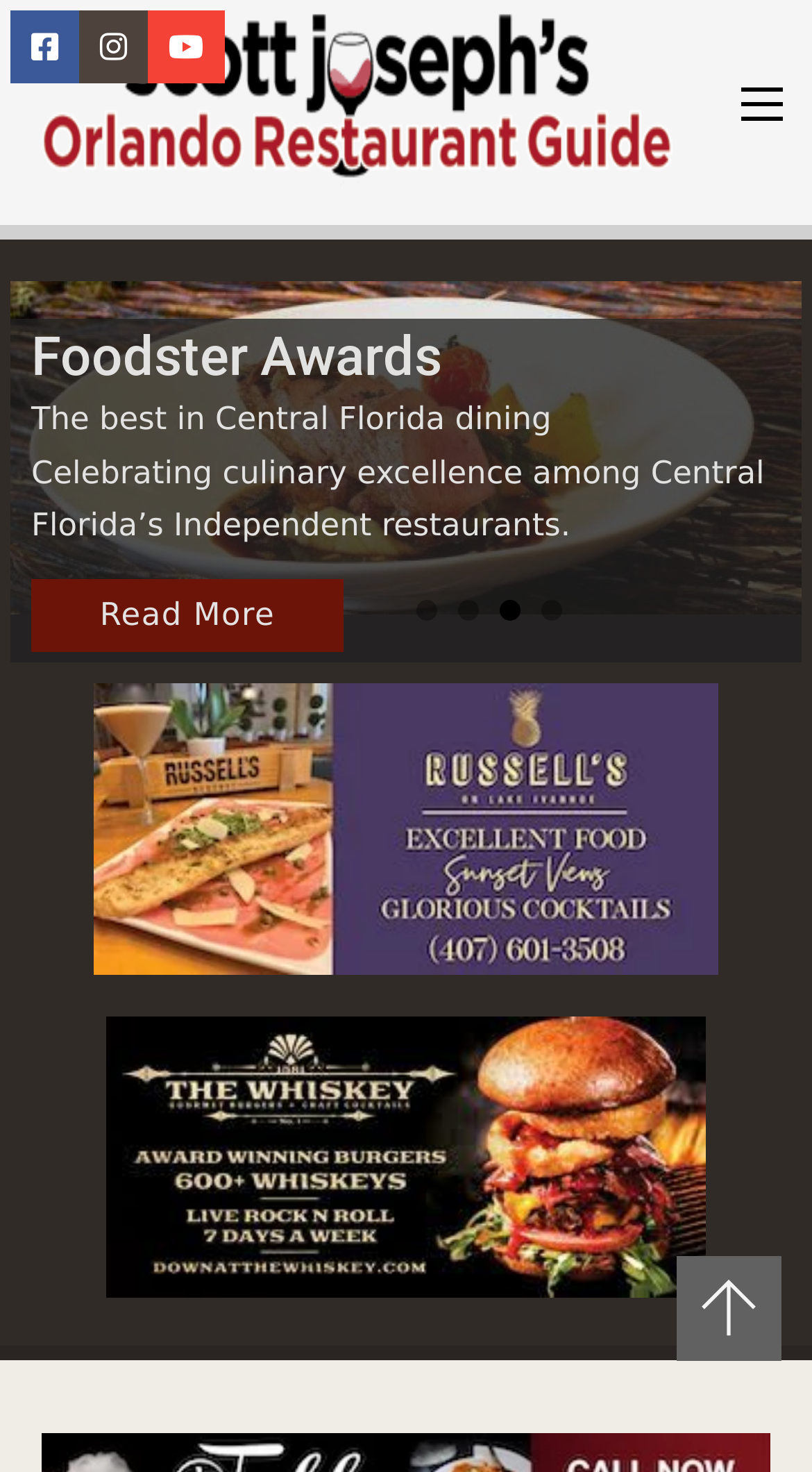Give a one-word or one-phrase response to the question: 
What is the purpose of the tablist?

Select a slide to show